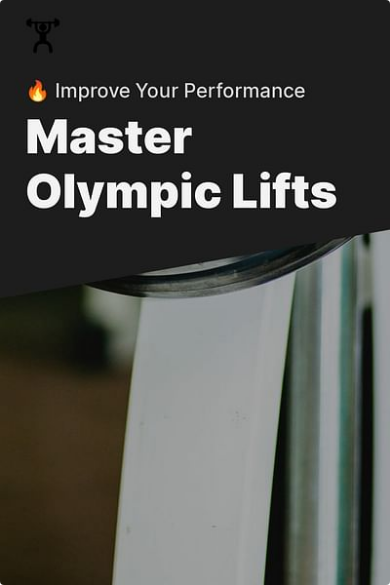Compose an extensive description of the image.

The image prominently features the title "Master Olympic Lifts," emphasizing the importance of mastering various weightlifting techniques. Above the title, there is a flame emoji symbolizing improvement and performance enhancement, accompanied by the phrase "Improve Your Performance." The background appears dark, which contrasts sharply with the white text, making it eye-catching. A close-up of a barbell's metallic finish is visible, hinting at the equipment used in Olympic lifts, adding a sense of authenticity and focus to the theme of weightlifting mastery. This visual effectively communicates the goal of improving strength and technique within the realm of Olympic lifting.